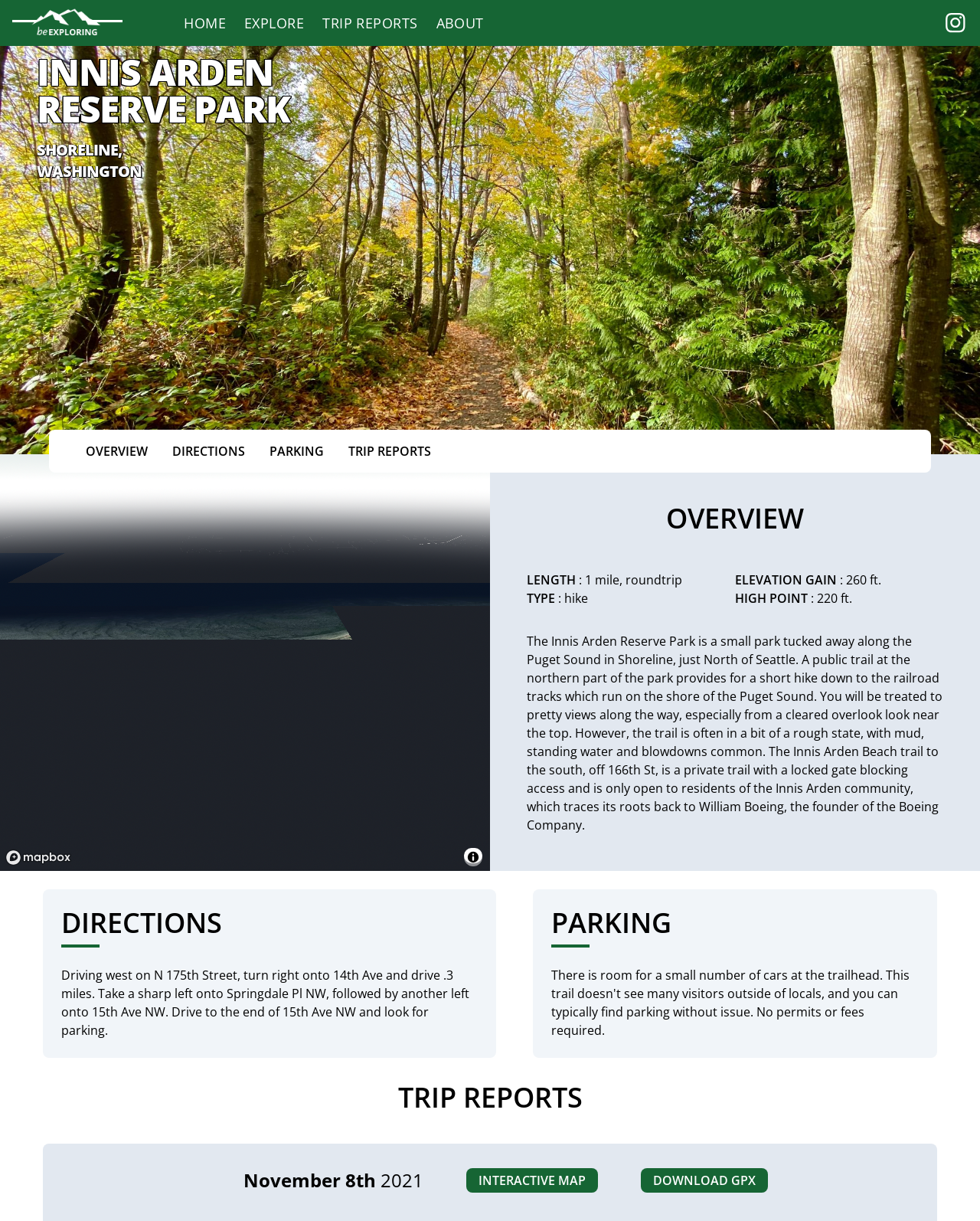Identify the bounding box coordinates of the clickable region required to complete the instruction: "Click the HOME link". The coordinates should be given as four float numbers within the range of 0 and 1, i.e., [left, top, right, bottom].

[0.188, 0.011, 0.23, 0.026]